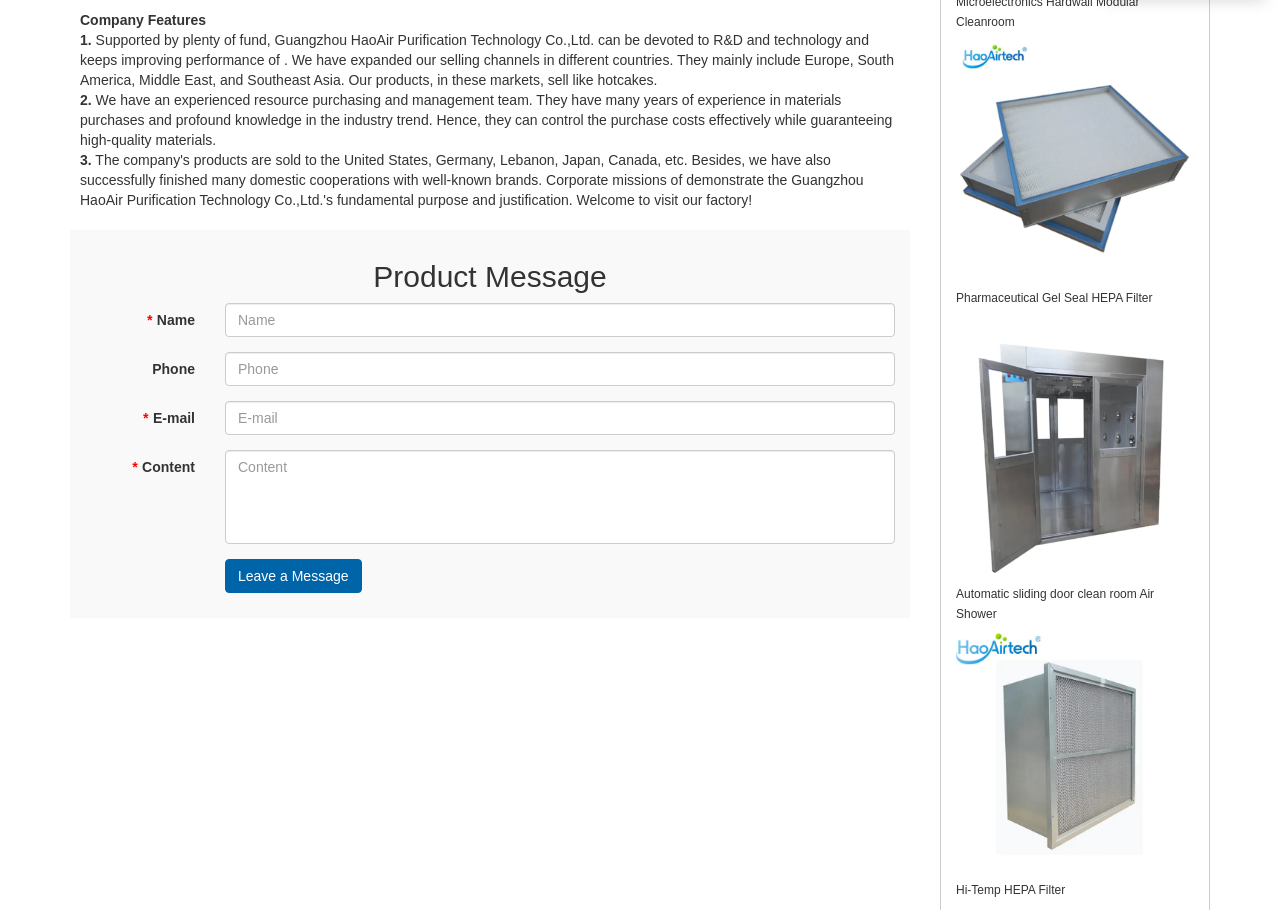Identify the bounding box coordinates of the part that should be clicked to carry out this instruction: "View 'Automatic sliding door clean room Air Shower' product".

[0.747, 0.37, 0.933, 0.631]